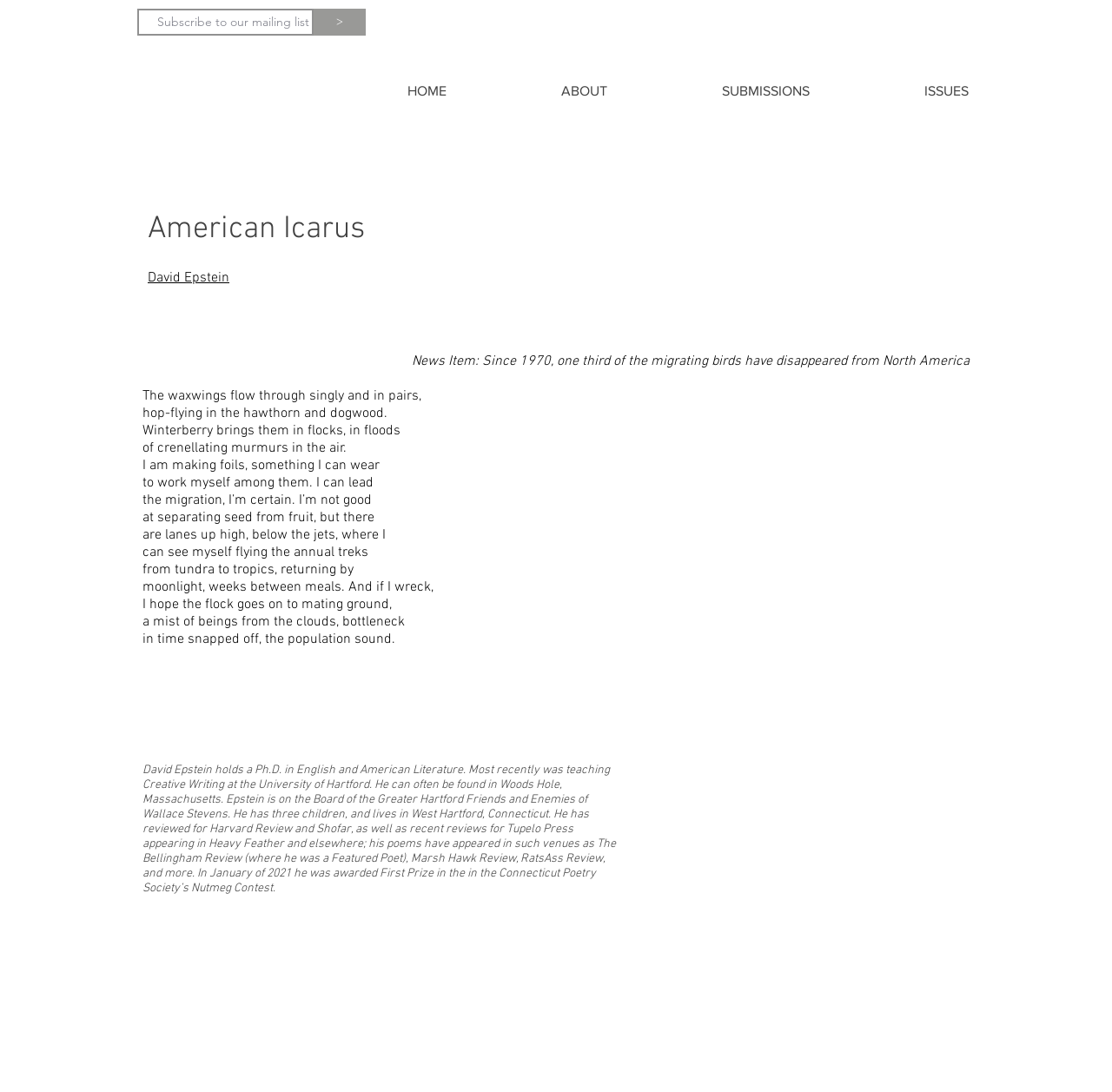Please provide a one-word or short phrase answer to the question:
What is the profession of the author?

Teacher